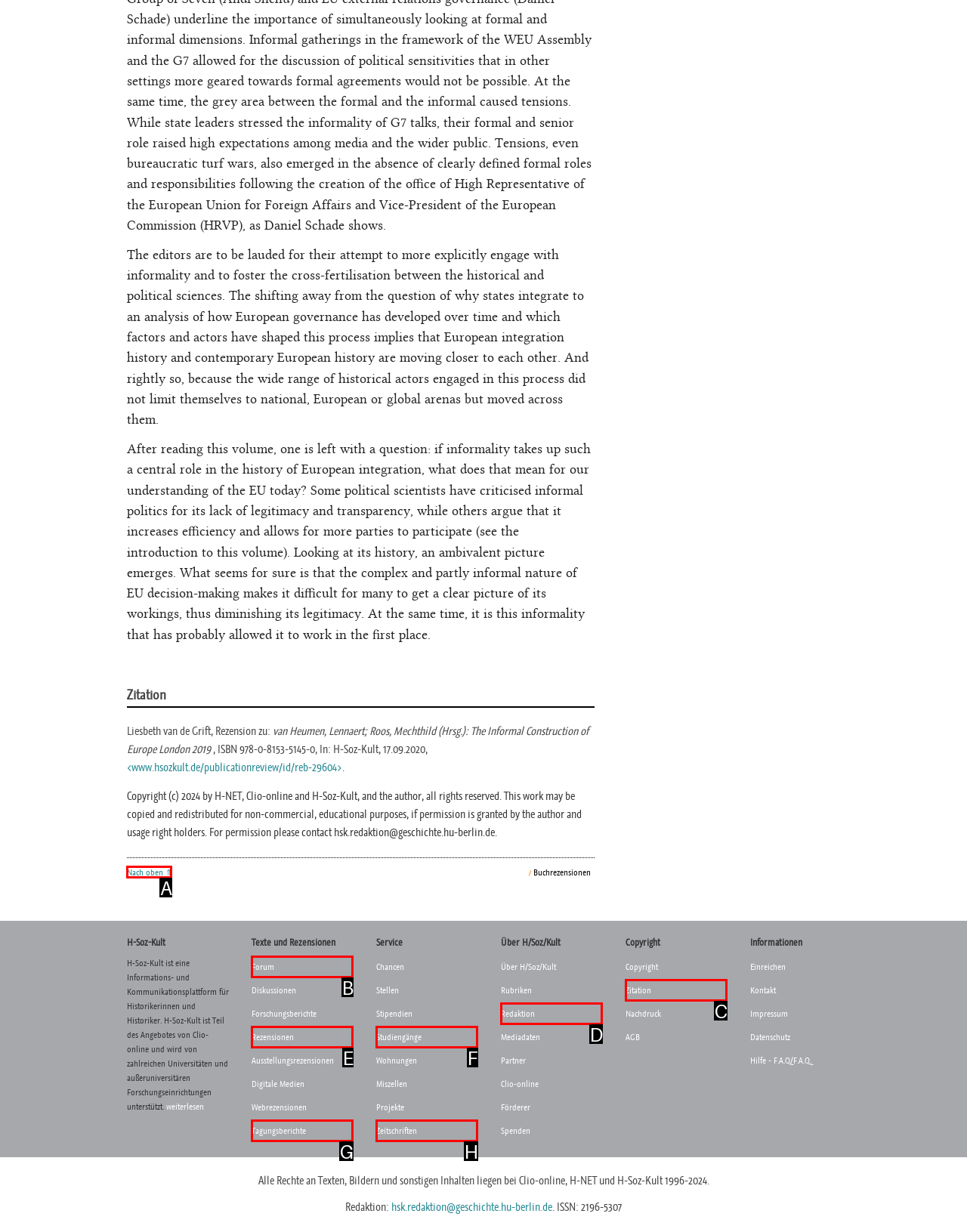Select the letter that corresponds to the UI element described as: Nach oben ⇑
Answer by providing the letter from the given choices.

A